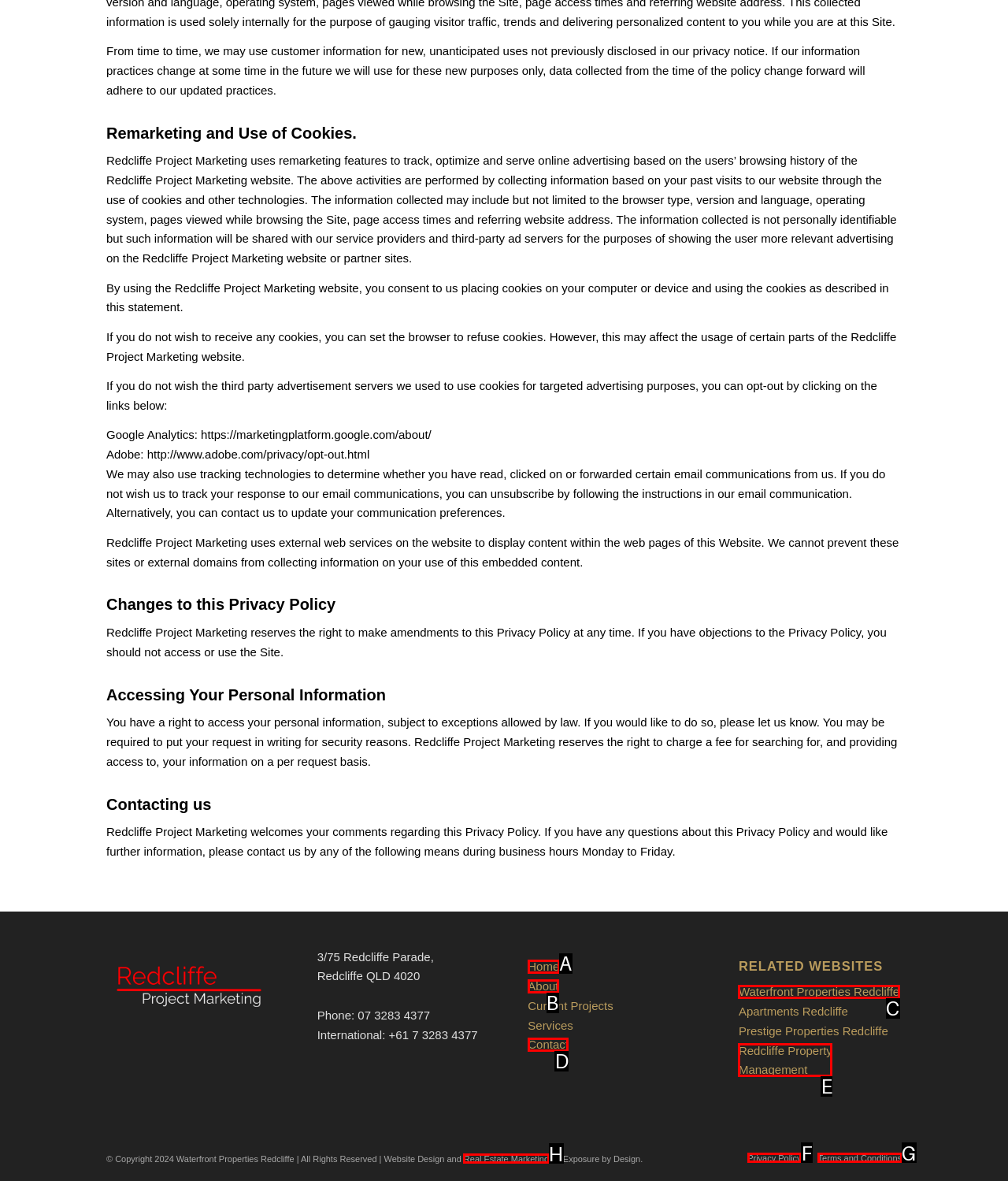Please select the letter of the HTML element that fits the description: Contact. Answer with the option's letter directly.

D